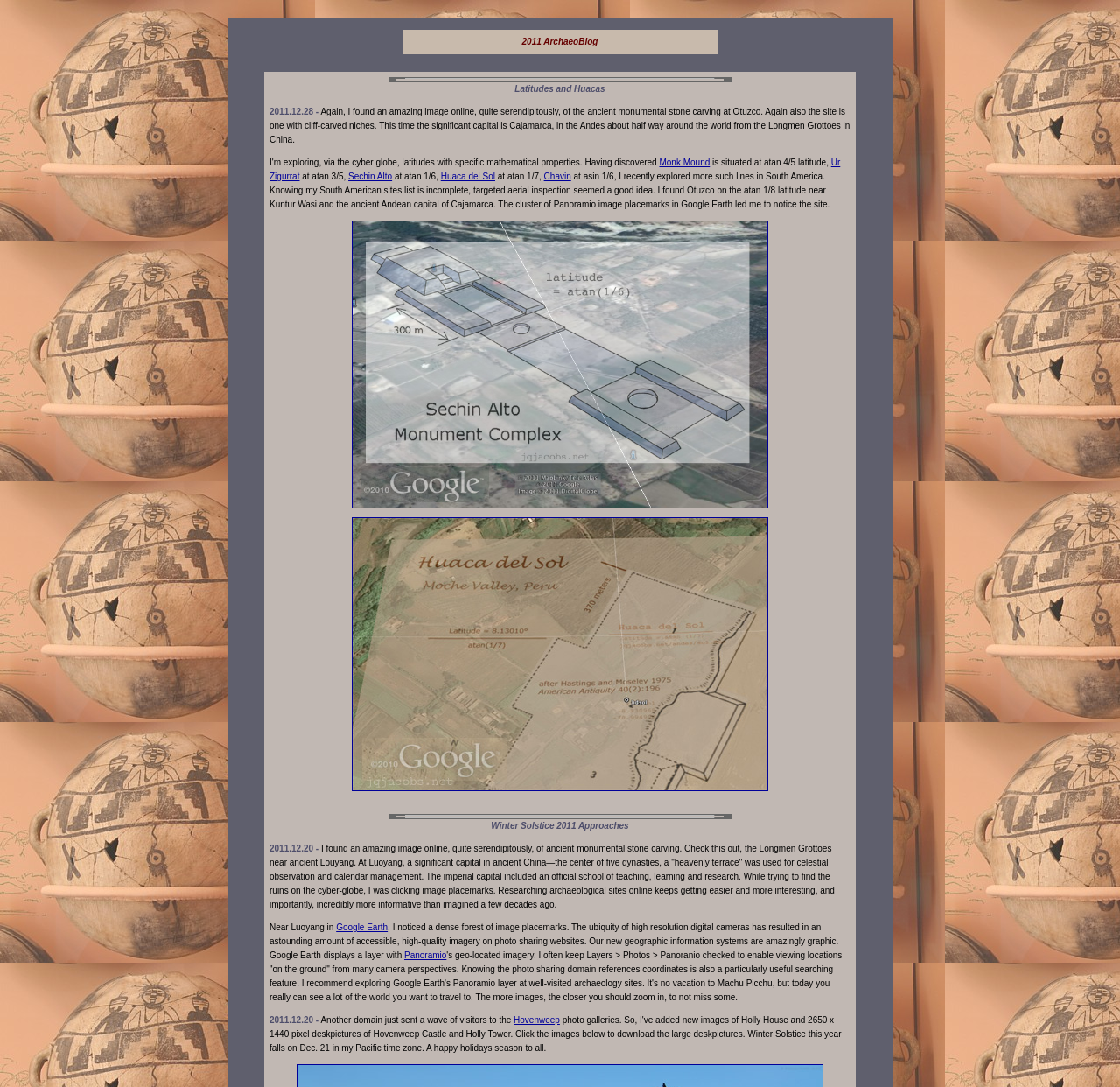What is the name of the ancient Andean capital mentioned?
Using the screenshot, give a one-word or short phrase answer.

Cajamarca